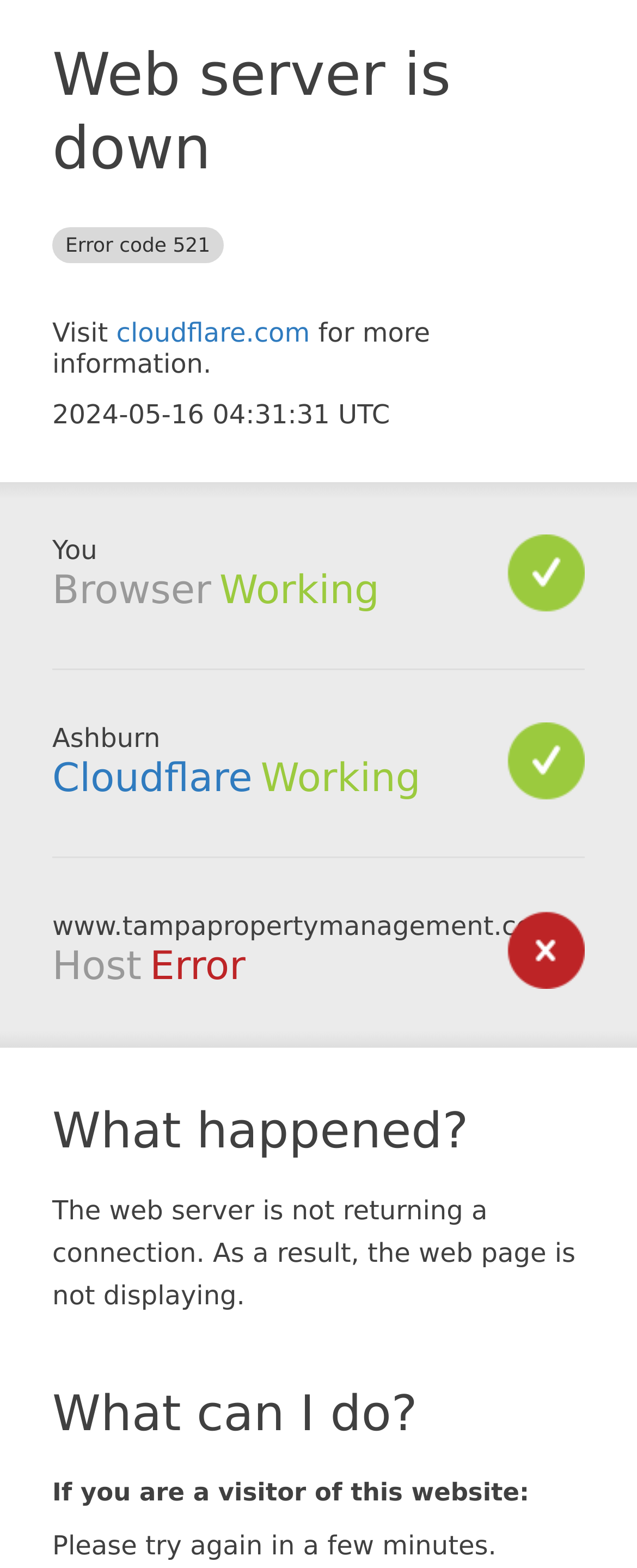With reference to the image, please provide a detailed answer to the following question: What is the error code?

The error code is mentioned in the heading 'Web server is down Error code 521' at the top of the webpage.